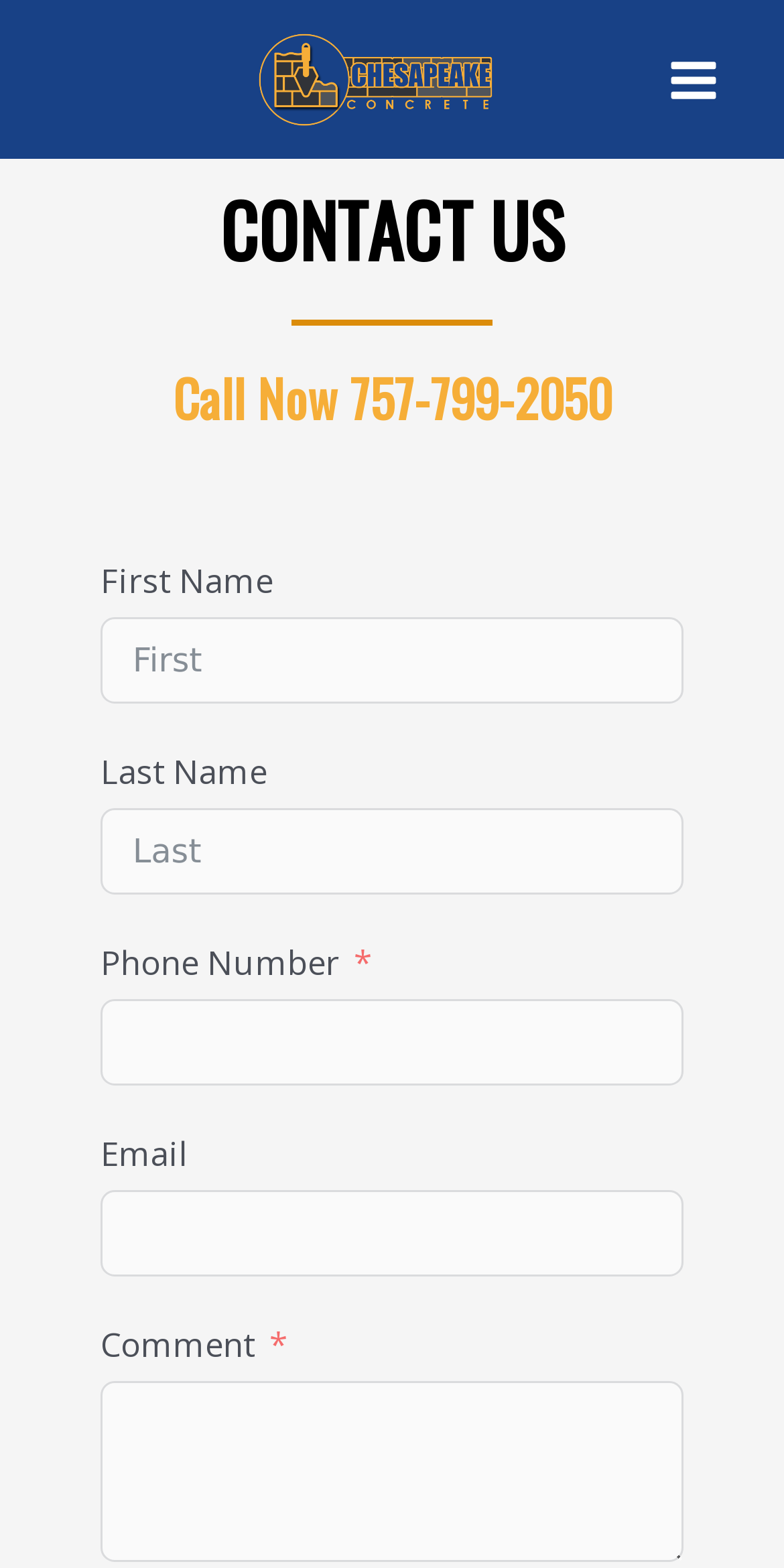Locate the bounding box coordinates of the clickable area needed to fulfill the instruction: "Click the 'Chesapeake Concrete' link".

[0.328, 0.033, 0.63, 0.063]